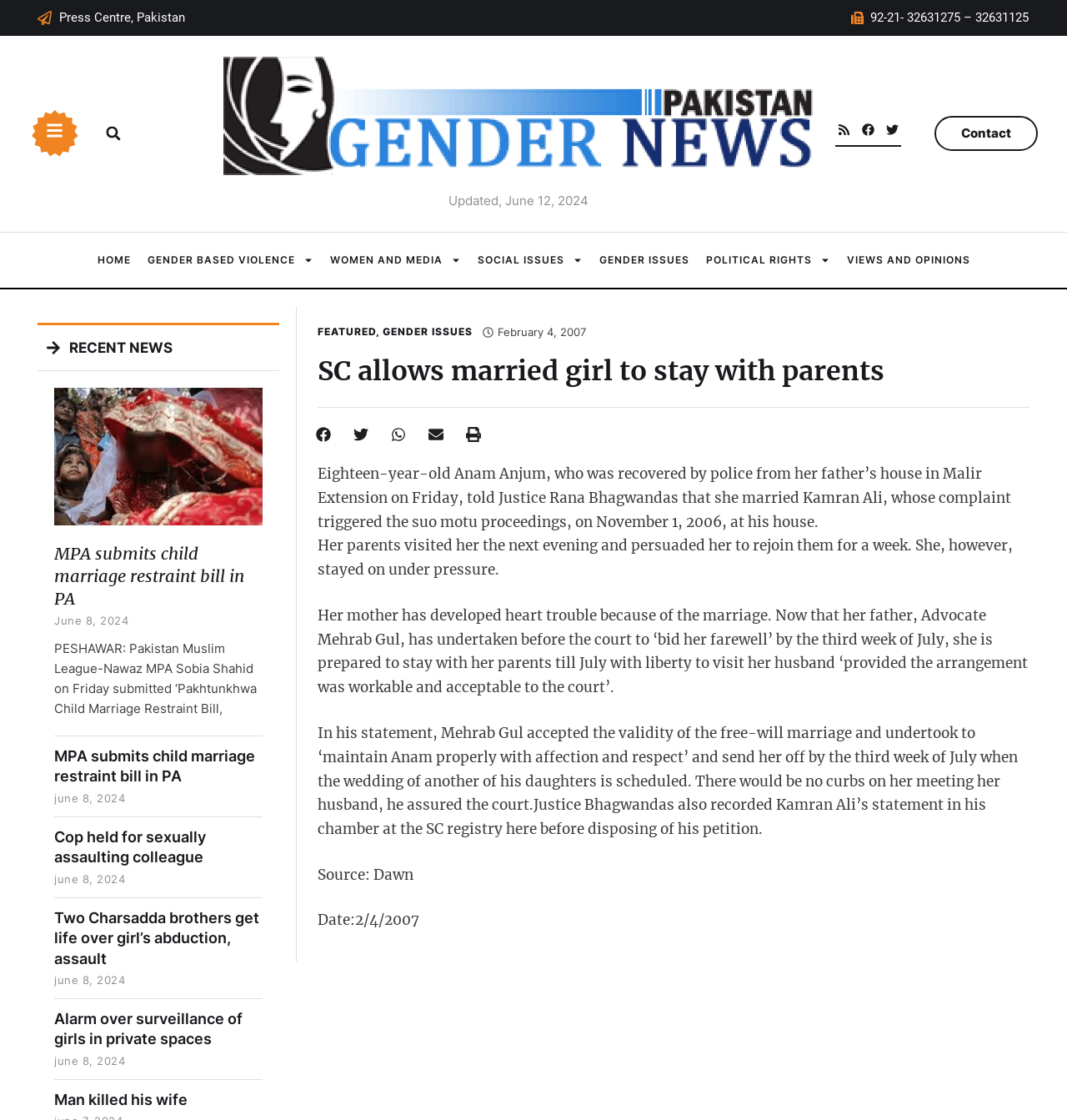Give a detailed explanation of the elements present on the webpage.

The webpage is about Pakistan Gender News, with a focus on news articles and gender-related issues. At the top, there is a header section with a title "SC allows married girl to stay with parents – Pakistan Gender News" and a navigation menu with links to "Press Centre, Pakistan", "HOME", "GENDER BASED VIOLENCE", "WOMEN AND MEDIA", "SOCIAL ISSUES", "GENDER ISSUES", "POLITICAL RIGHTS", and "VIEWS AND OPINIONS". 

Below the header, there is a search bar and a section with links to "Rss", "Facebook", and "Twitter". On the right side of the page, there is a contact section with a heading "Contact" and a link to "Contact". 

The main content of the page is divided into two sections. The left section has a heading "RECENT NEWS" and lists several news articles with headings, dates, and summaries. Each article has a link to read more. The articles are about various gender-related issues, such as child marriage, sexual assault, and women's rights.

The right section has a heading "SC allows married girl to stay with parents" and is a detailed news article about a court case involving a married girl who wants to stay with her parents. The article includes quotes from the girl and her father, and provides context about the case. Below the article, there are buttons to share the article on social media platforms, including Facebook, Twitter, WhatsApp, email, and print.

At the bottom of the page, there is a section with links to "FEATURED", "GENDER ISSUES", and a date "February 4, 2007".